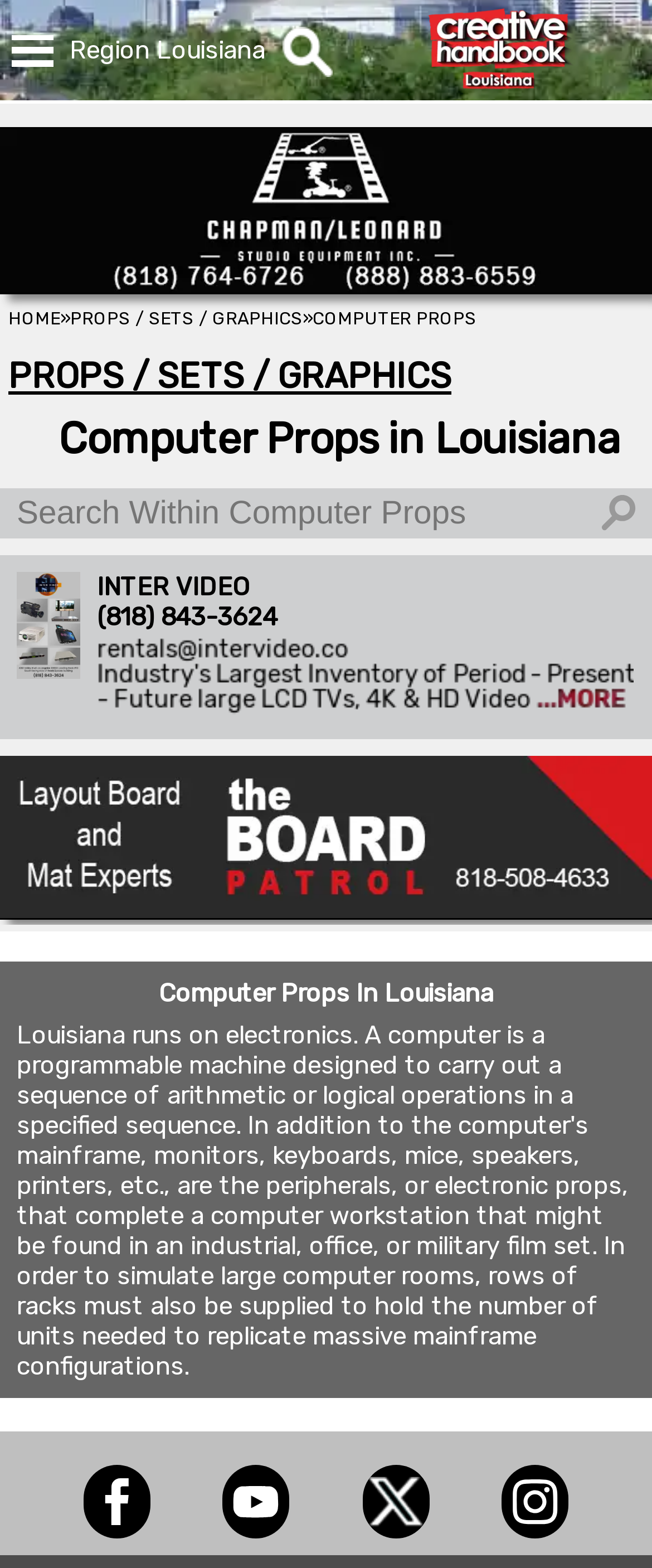What is the search function for in the textbox?
Refer to the image and provide a detailed answer to the question.

The textbox with the placeholder text 'Search Within Computer Props' is likely used to search for specific computer props within the webpage's database or catalog.